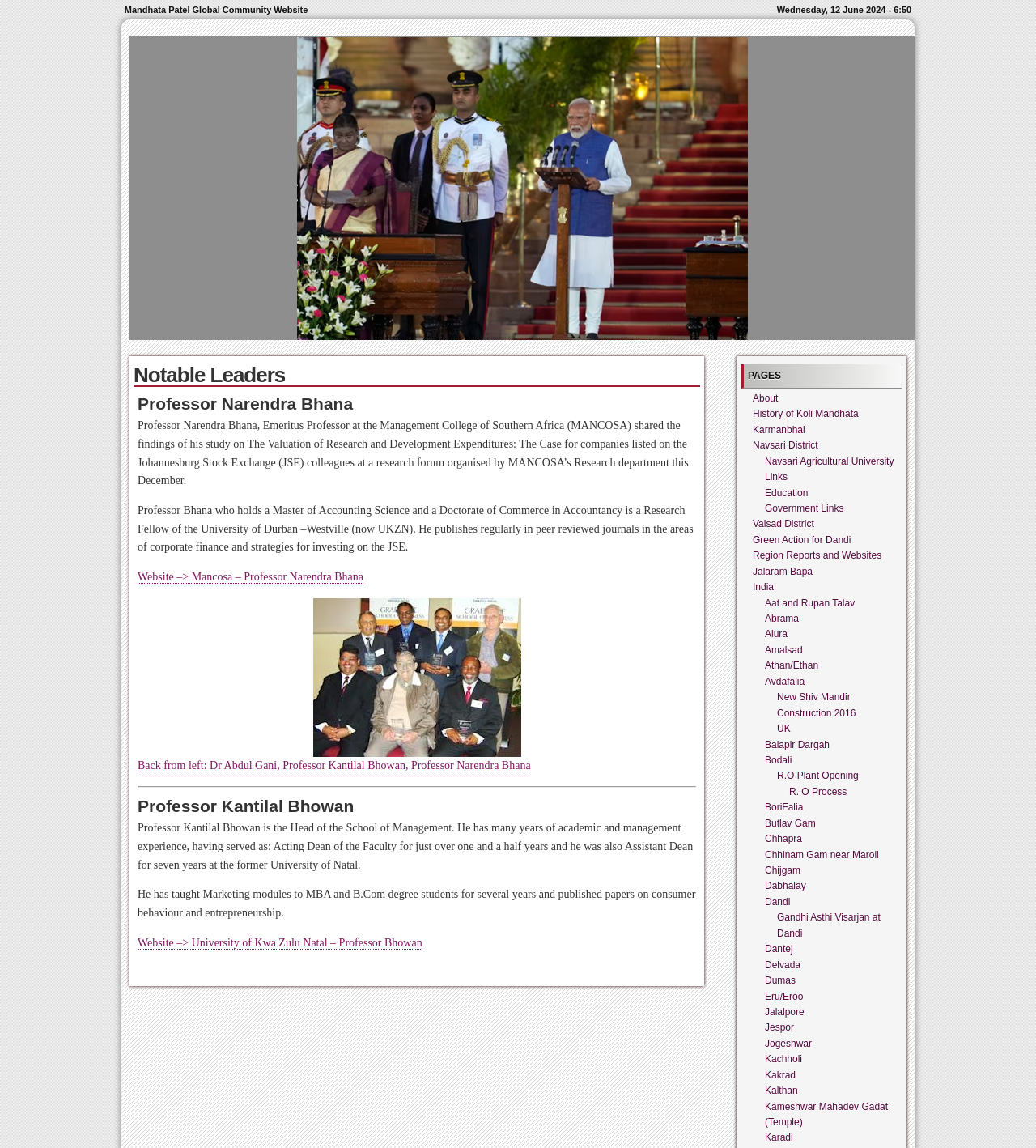How many links are there in the 'PAGES' section?
Refer to the image and provide a concise answer in one word or phrase.

24